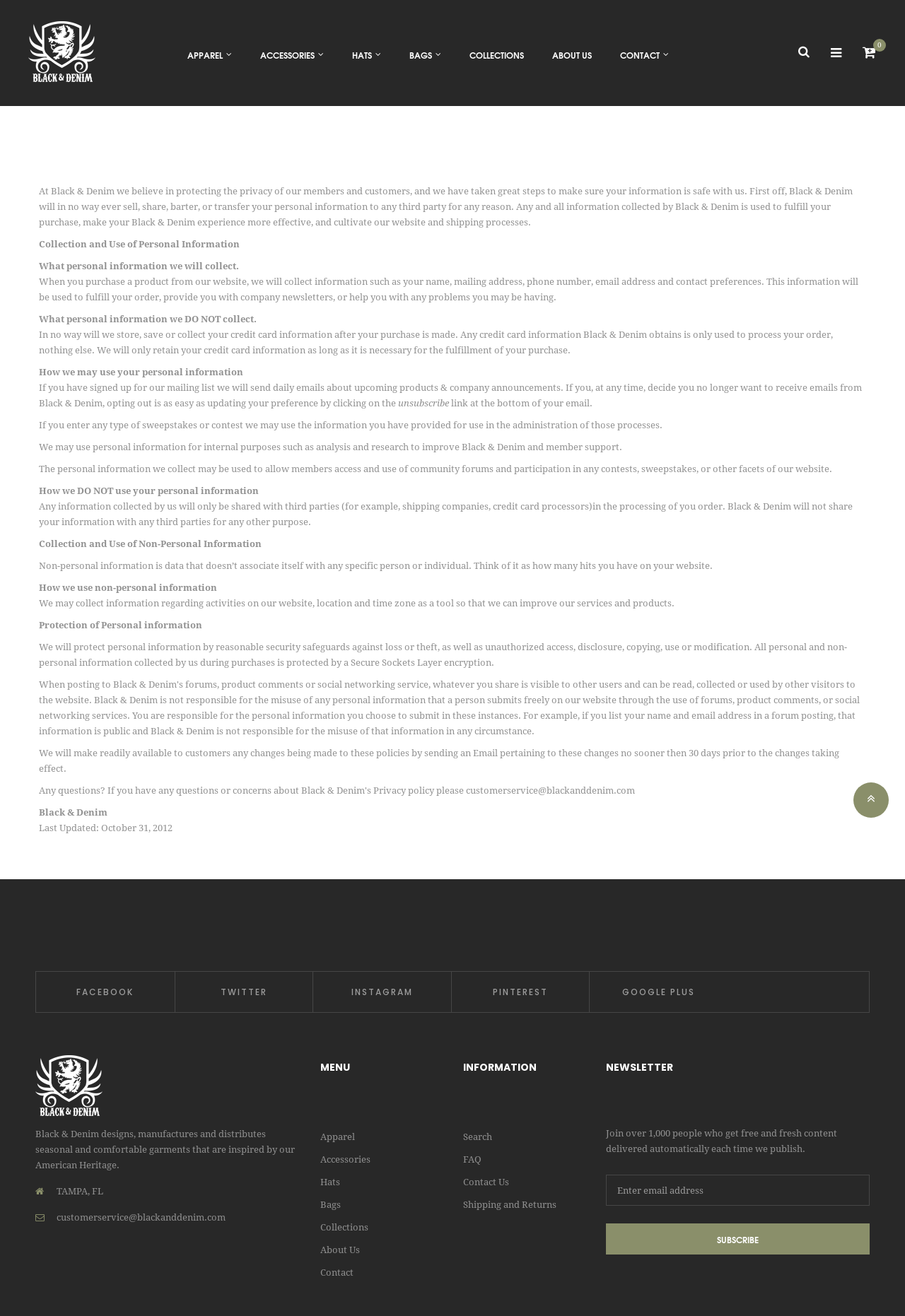Provide the bounding box coordinates for the UI element that is described by this text: "alt="Black & Denim Apparel Company"". The coordinates should be in the form of four float numbers between 0 and 1: [left, top, right, bottom].

[0.031, 0.016, 0.105, 0.062]